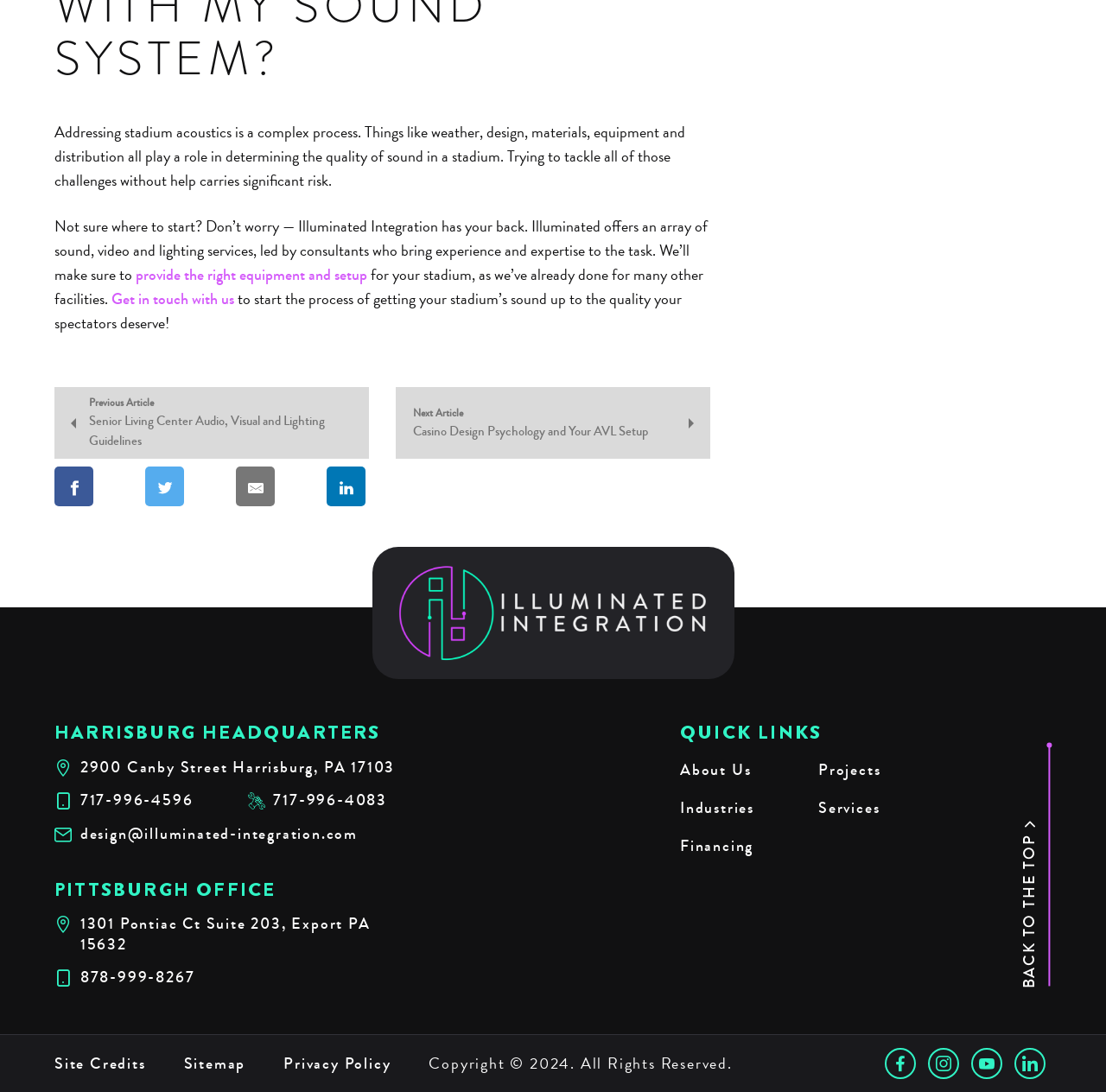What is the purpose of the 'Get in touch with us' link?
Please respond to the question thoroughly and include all relevant details.

The 'Get in touch with us' link is mentioned in the context of getting stadium sound up to the quality spectators deserve, implying that the purpose of the link is to initiate the process of improving stadium sound quality.